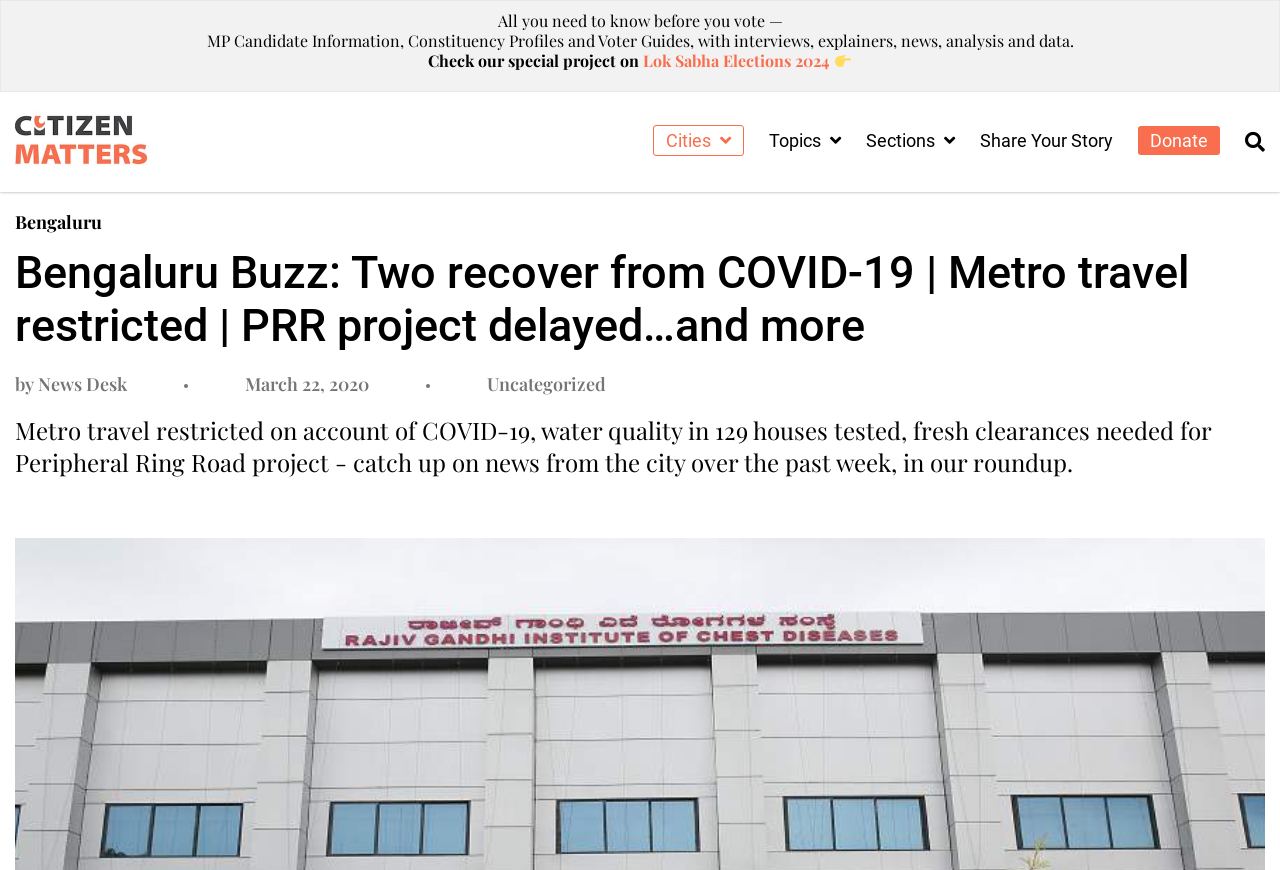Identify the bounding box coordinates for the element that needs to be clicked to fulfill this instruction: "Read news from Bengaluru". Provide the coordinates in the format of four float numbers between 0 and 1: [left, top, right, bottom].

[0.012, 0.241, 0.08, 0.269]